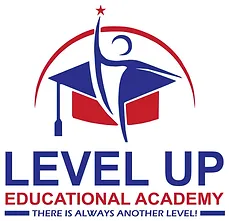What is the student reaching for?
With the help of the image, please provide a detailed response to the question.

The stylized figure, representing a student or a learner, is reaching upwards with an arm raised high, symbolizing ambition and achievement.